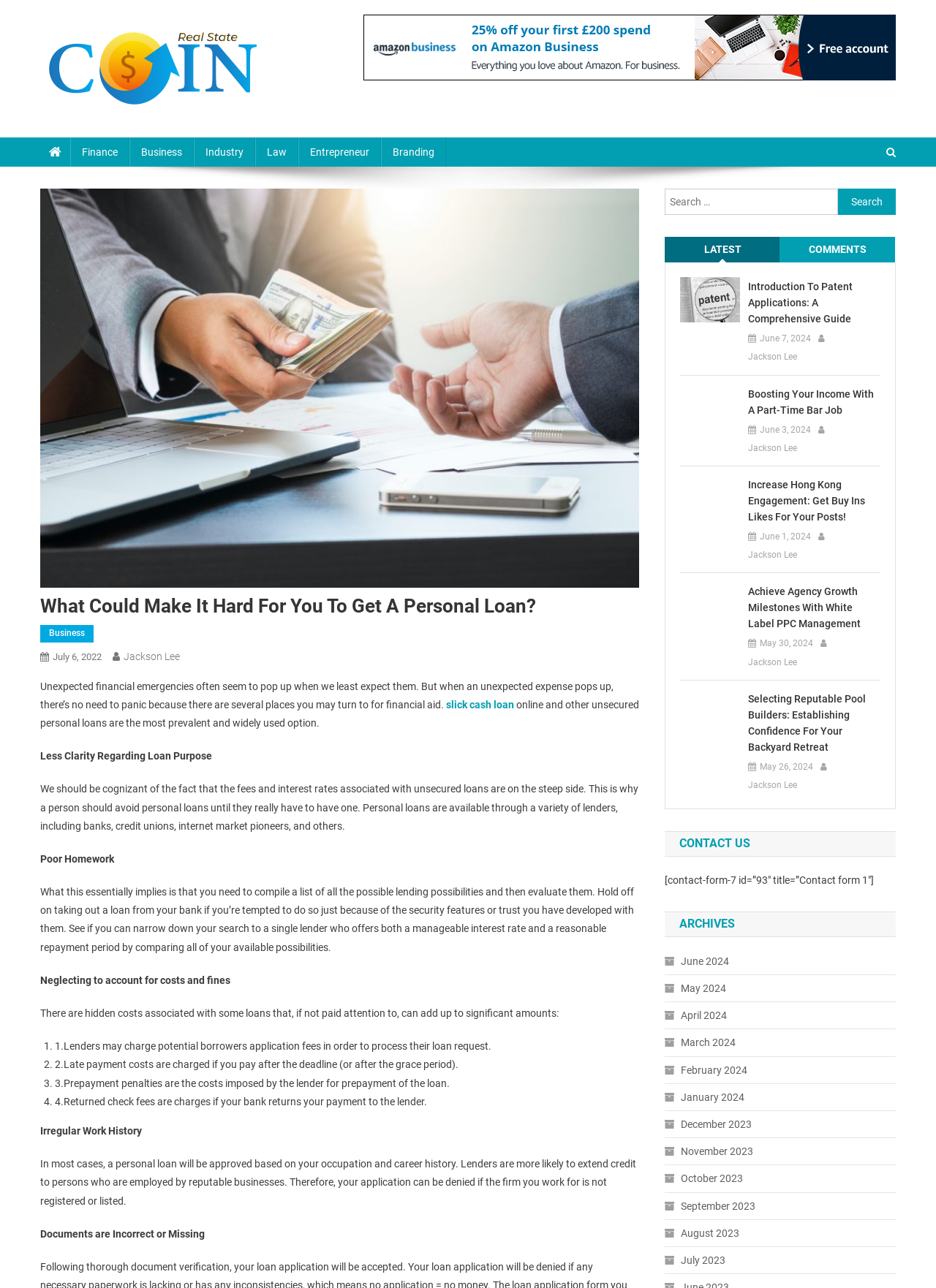Identify the webpage's primary heading and generate its text.

What Could Make It Hard For You To Get A Personal Loan?